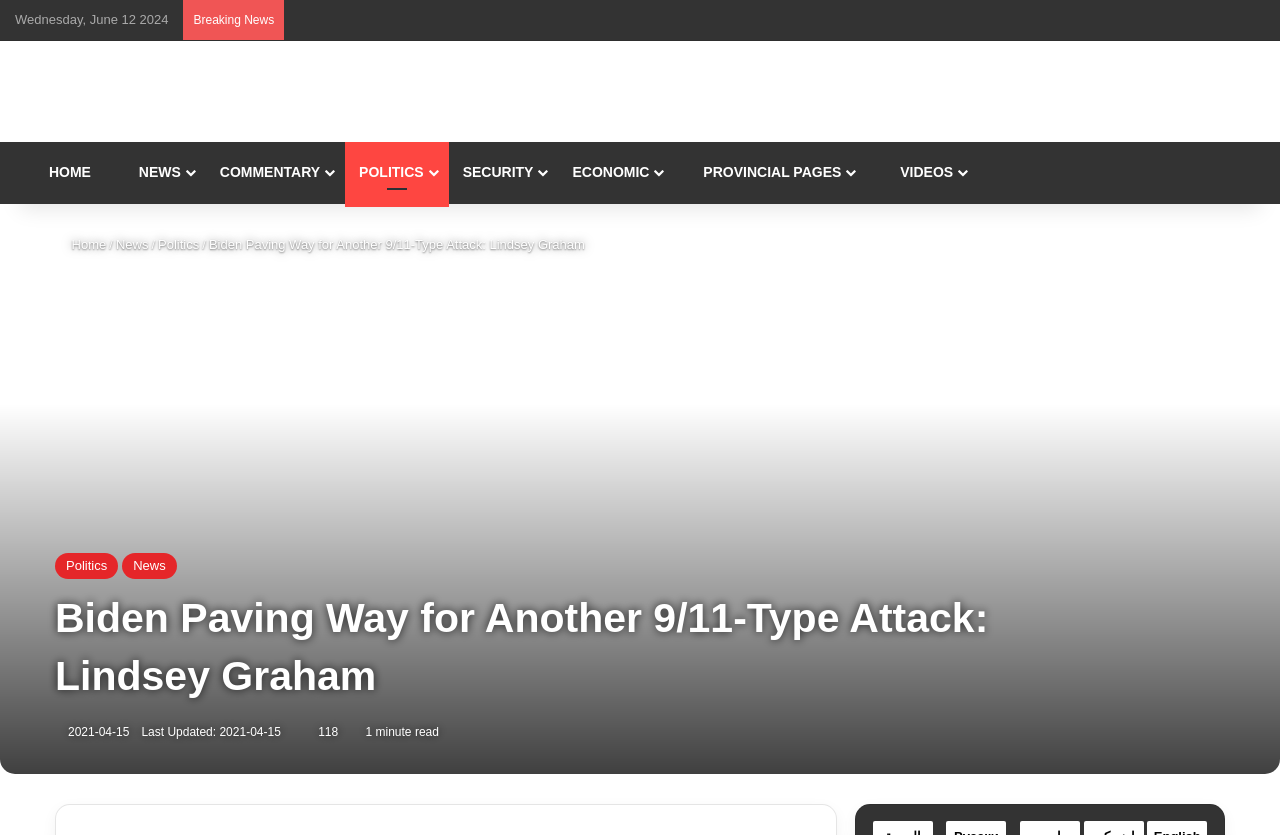Please find and report the bounding box coordinates of the element to click in order to perform the following action: "Watch a video". The coordinates should be expressed as four float numbers between 0 and 1, in the format [left, top, right, bottom].

[0.677, 0.17, 0.764, 0.242]